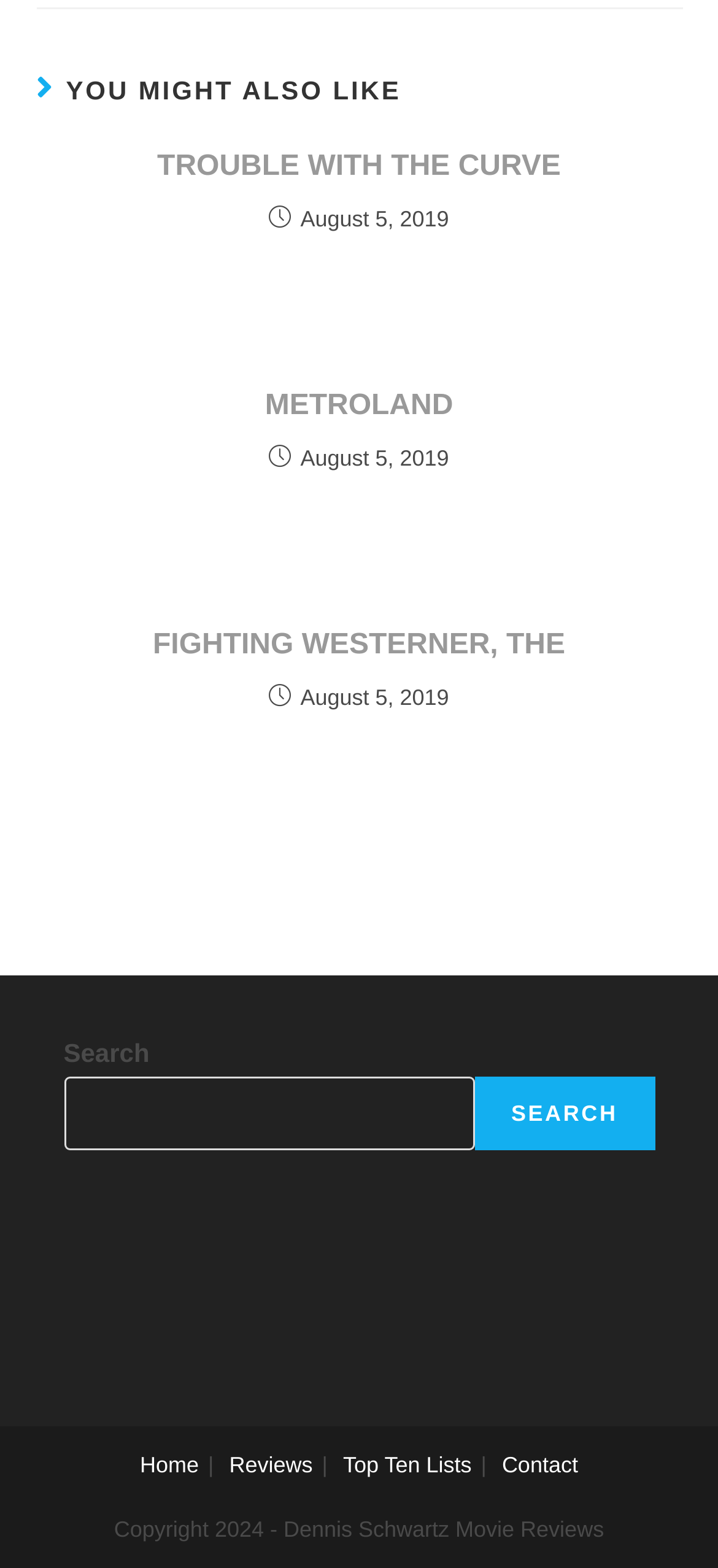What type of content is on this webpage?
Please interpret the details in the image and answer the question thoroughly.

Based on the webpage structure and content, it appears to be a movie review website. There are multiple article sections with headings, links, and timestamps, suggesting a collection of movie reviews.